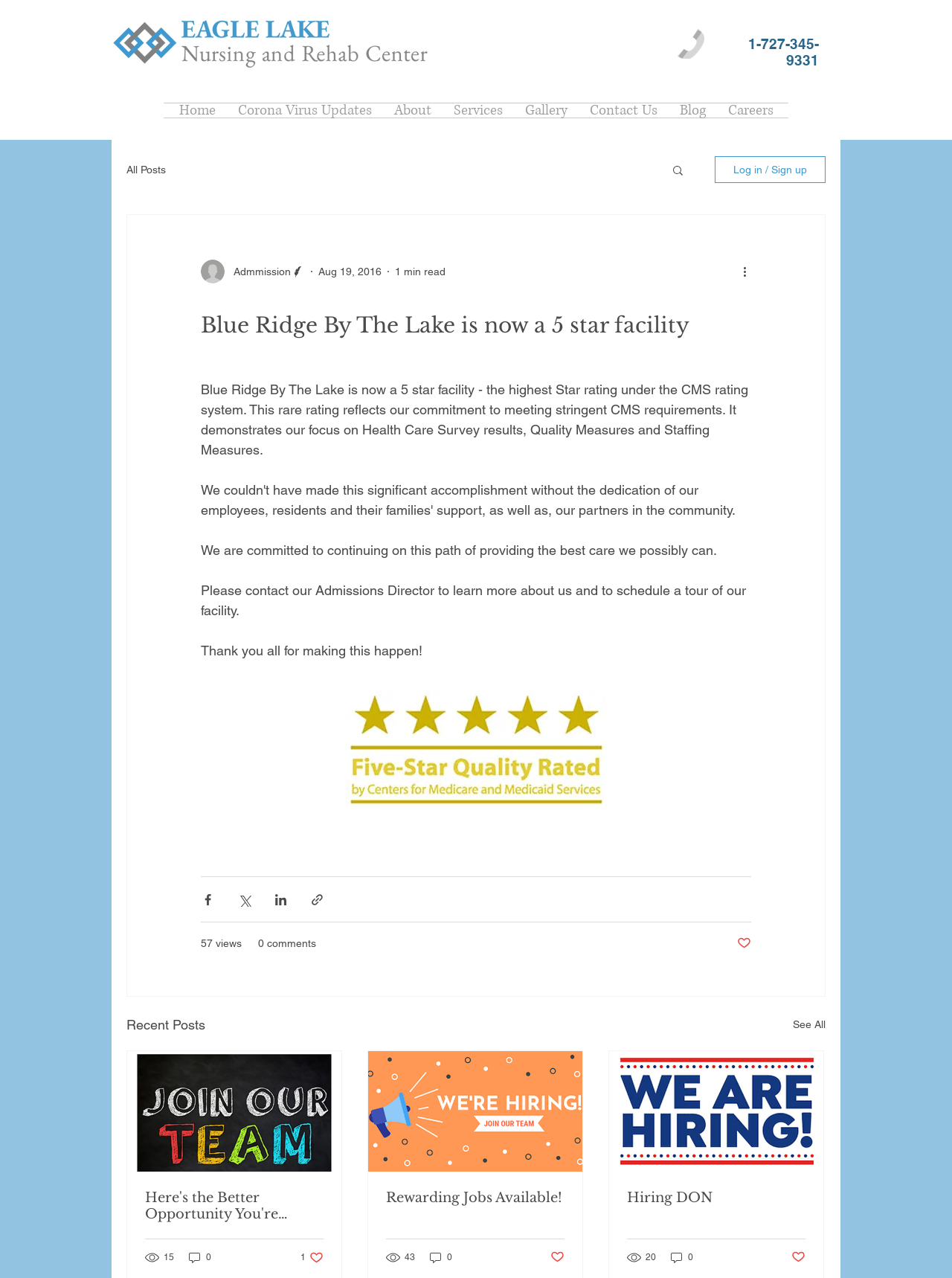Give a complete and precise description of the webpage's appearance.

The webpage is about Blue Ridge By The Lake, a 5-star facility that has achieved the highest Star rating under the CMS rating system. The page has a logo of Eagle Lake at the top left corner, and a phone image with a contact number at the top right corner. Below the logo, there is a navigation menu with links to different sections of the website, including Home, Corona Virus Updates, About, Services, Gallery, Contact Us, Blog, and Careers.

The main content of the page is an article that announces the facility's achievement of the 5-star rating. The article is accompanied by a writer's picture and has a heading that reads "Blue Ridge By The Lake is now a 5 star facility". The article explains that this rare rating reflects the facility's commitment to meeting stringent CMS requirements and demonstrates its focus on Health Care Survey results, Quality Measures, and Staffing Measures.

Below the article, there are social media sharing buttons, including Facebook, Twitter, LinkedIn, and a link to share the post. The page also displays the number of views and comments on the post.

Further down, there is a section titled "Recent Posts" that lists several recent blog posts with their titles, view counts, and comment counts. Each post has a "See All" link and a "Post not marked as liked" button.

The overall layout of the page is clean and organized, with clear headings and concise text. The use of images and social media sharing buttons adds a touch of modernity to the design.